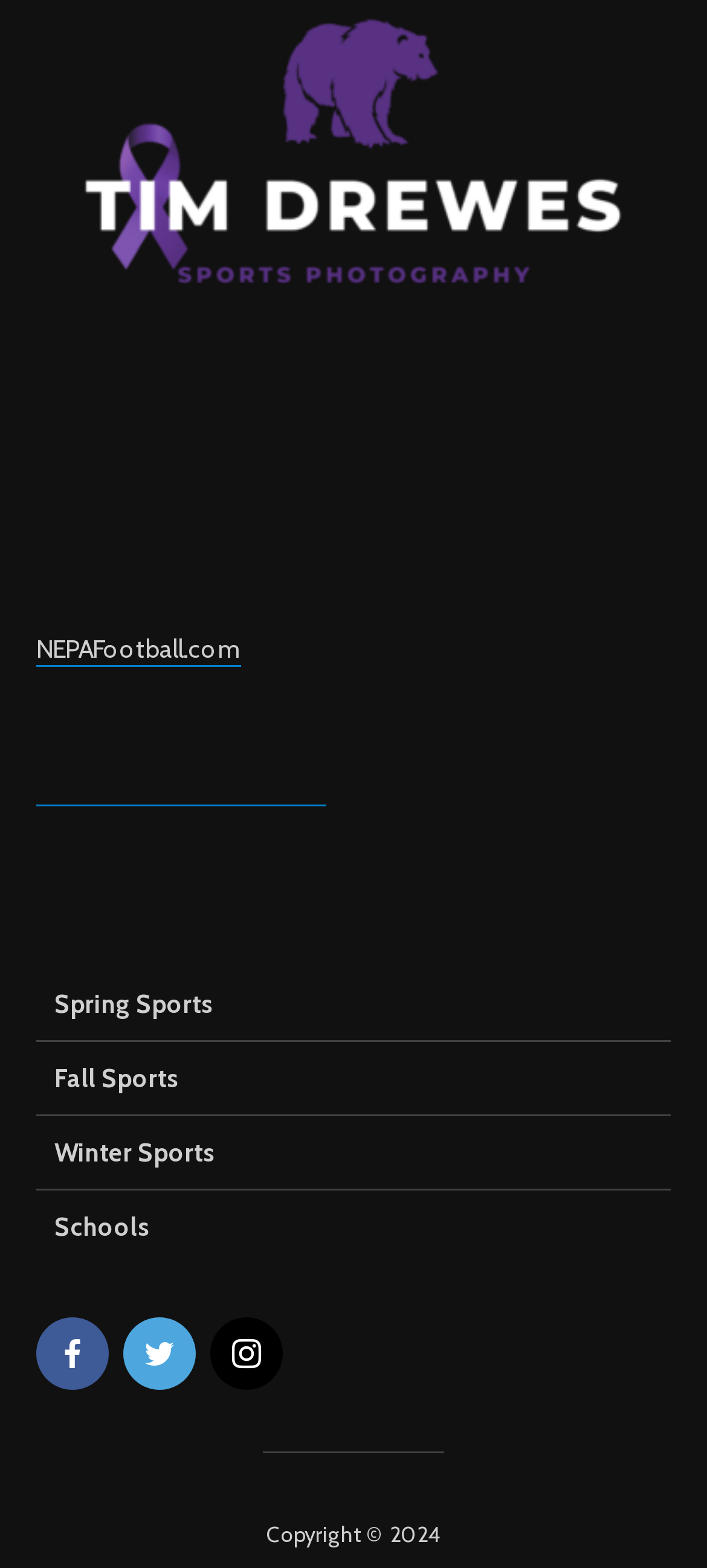Please mark the clickable region by giving the bounding box coordinates needed to complete this instruction: "Explore Schools".

[0.051, 0.759, 0.949, 0.806]